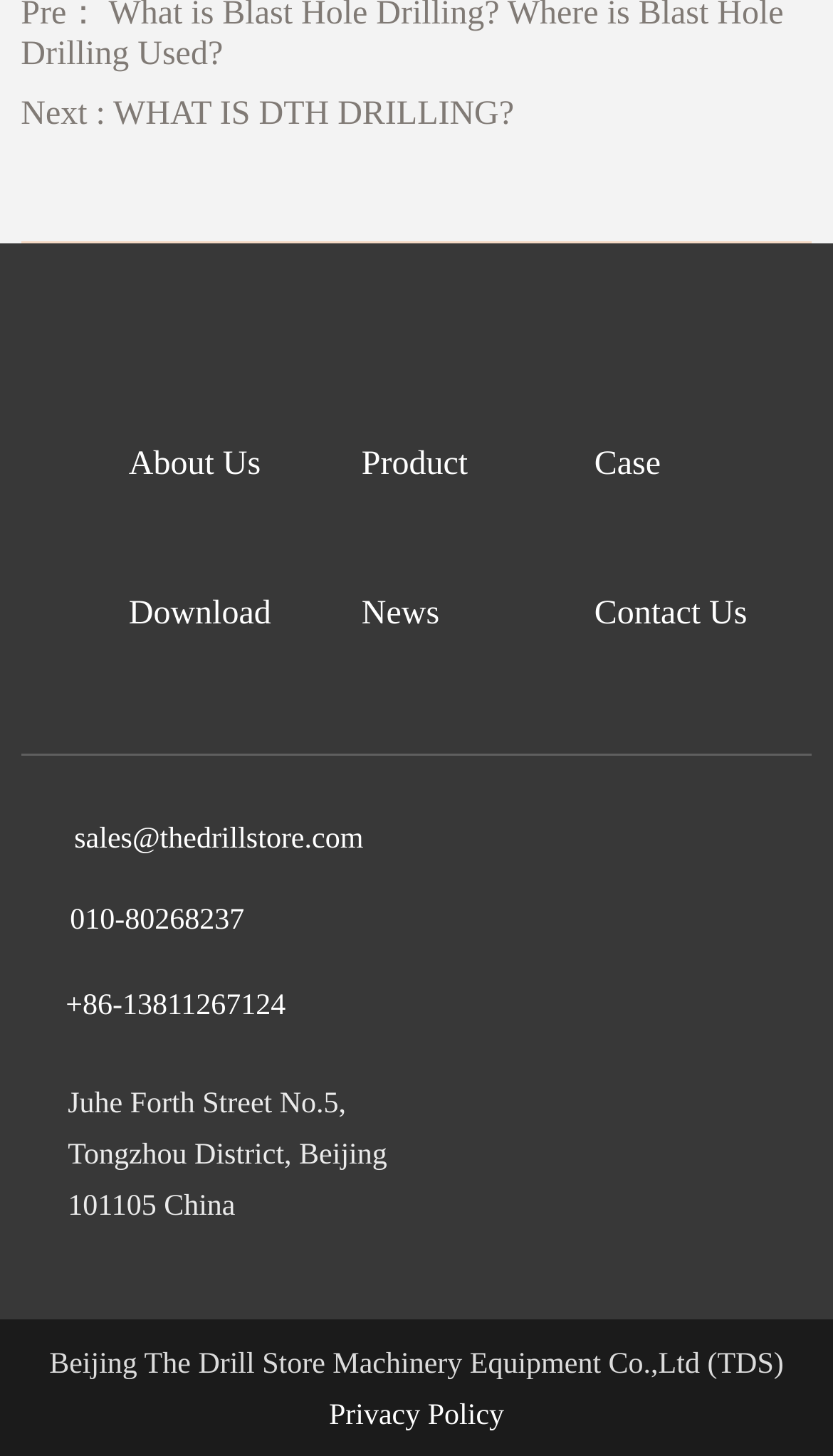Determine the coordinates of the bounding box for the clickable area needed to execute this instruction: "Click on WHAT IS DTH DRILLING?".

[0.136, 0.066, 0.617, 0.091]